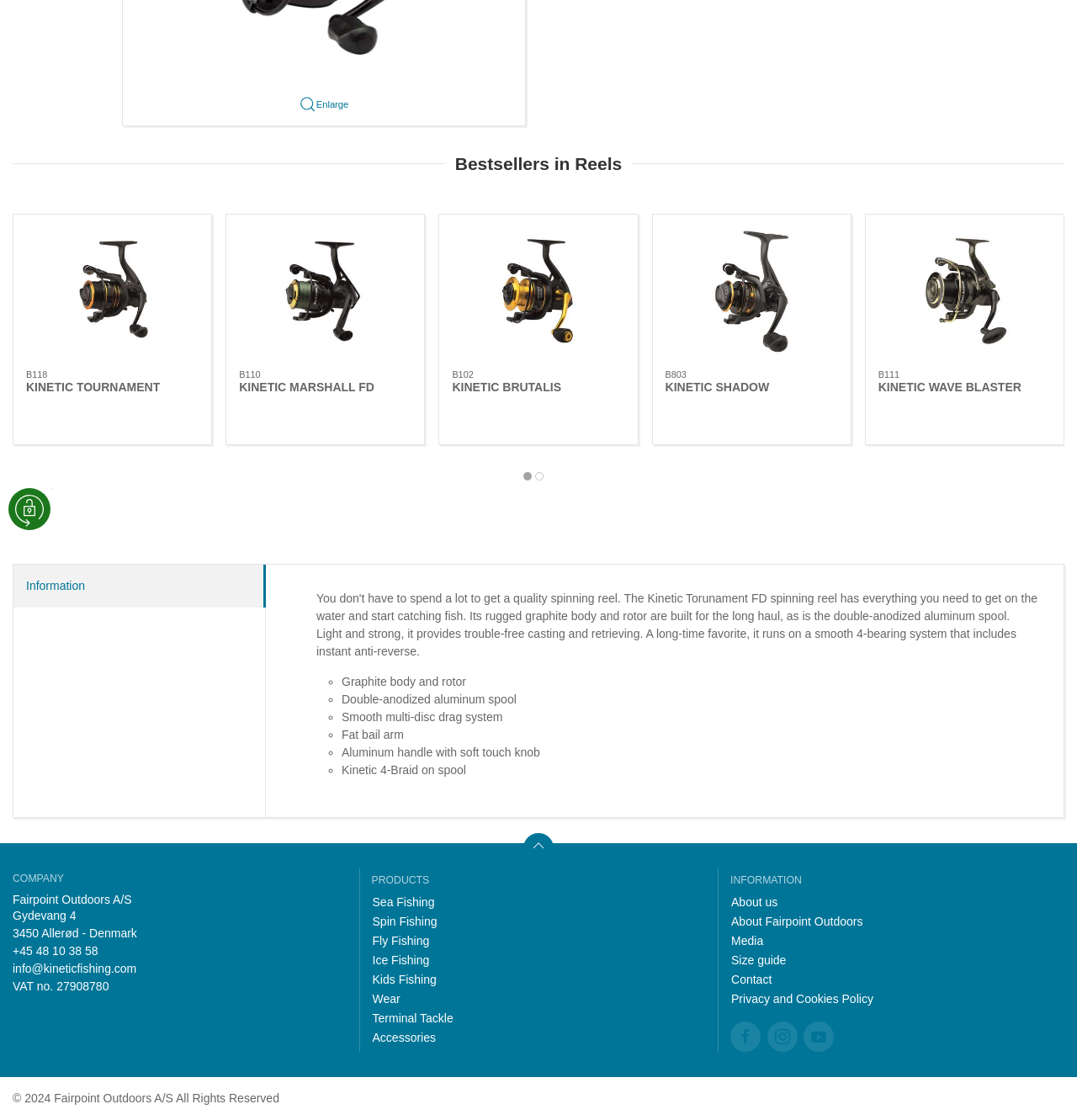Find the bounding box coordinates of the UI element according to this description: "+45 48 10 38 58".

[0.012, 0.843, 0.091, 0.855]